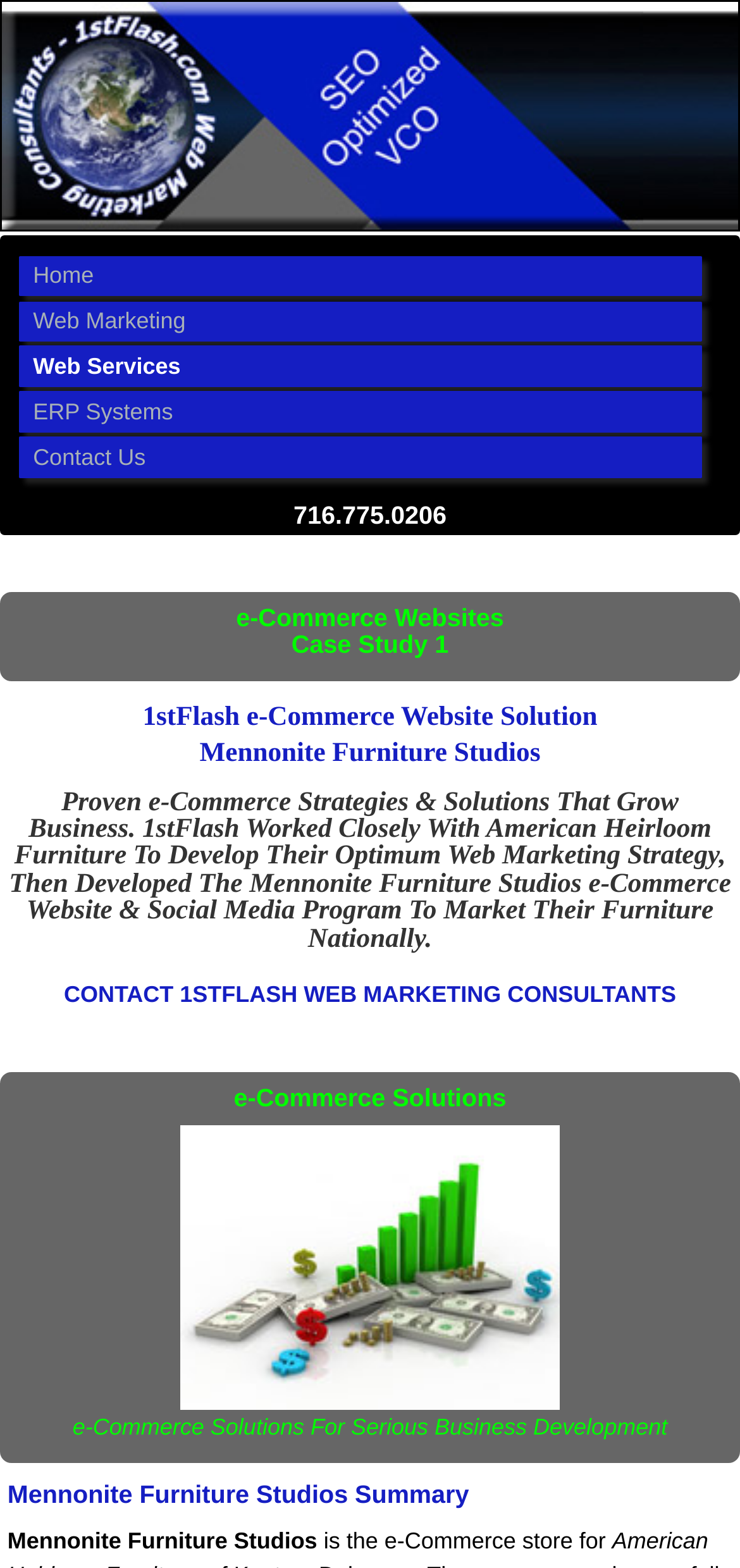Determine the bounding box coordinates of the region that needs to be clicked to achieve the task: "Contact 1stFlash Web Marketing Consultants".

[0.086, 0.626, 0.914, 0.643]